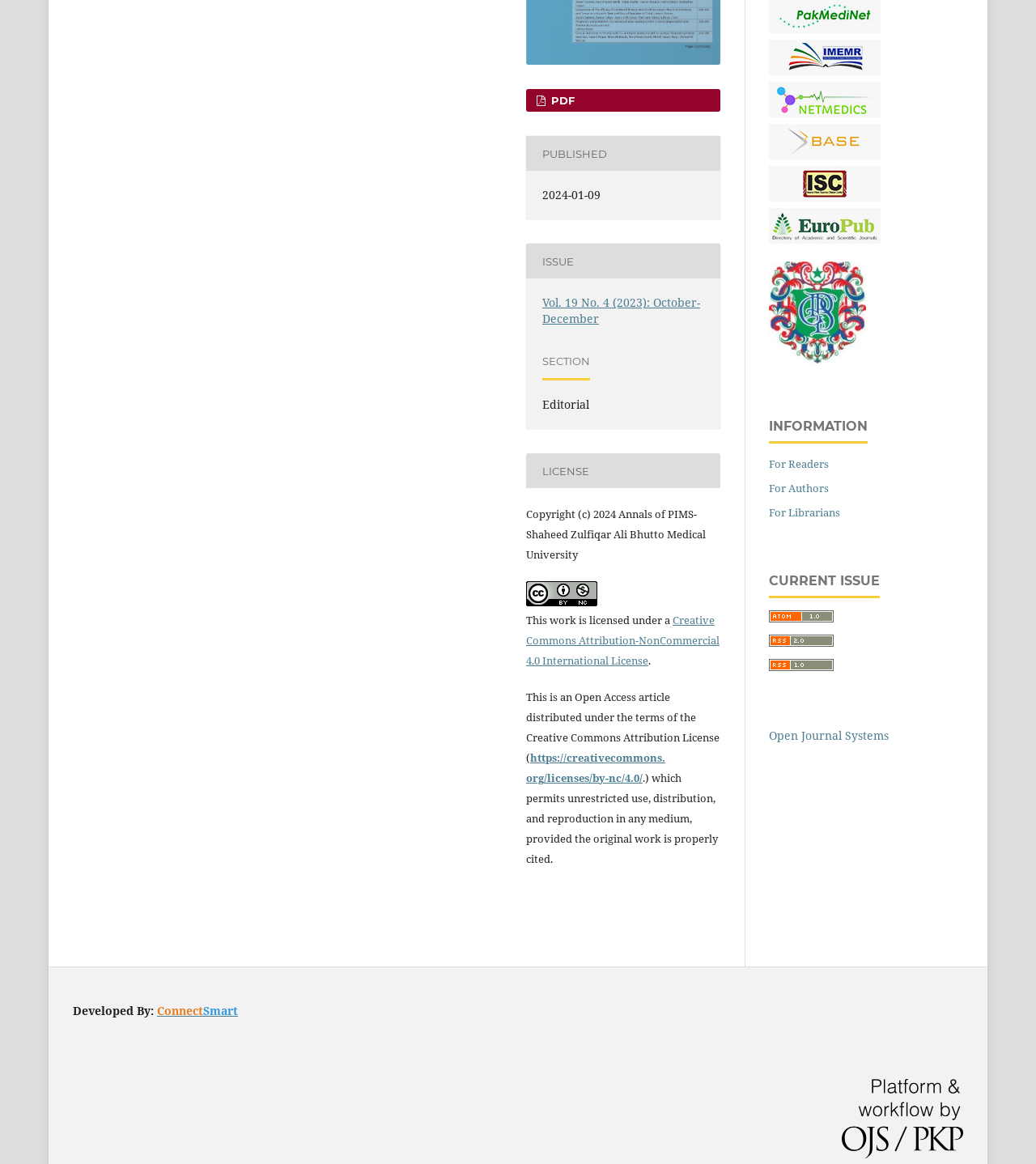Find the bounding box of the element with the following description: "alt="Atom logo"". The coordinates must be four float numbers between 0 and 1, formatted as [left, top, right, bottom].

[0.742, 0.524, 0.805, 0.537]